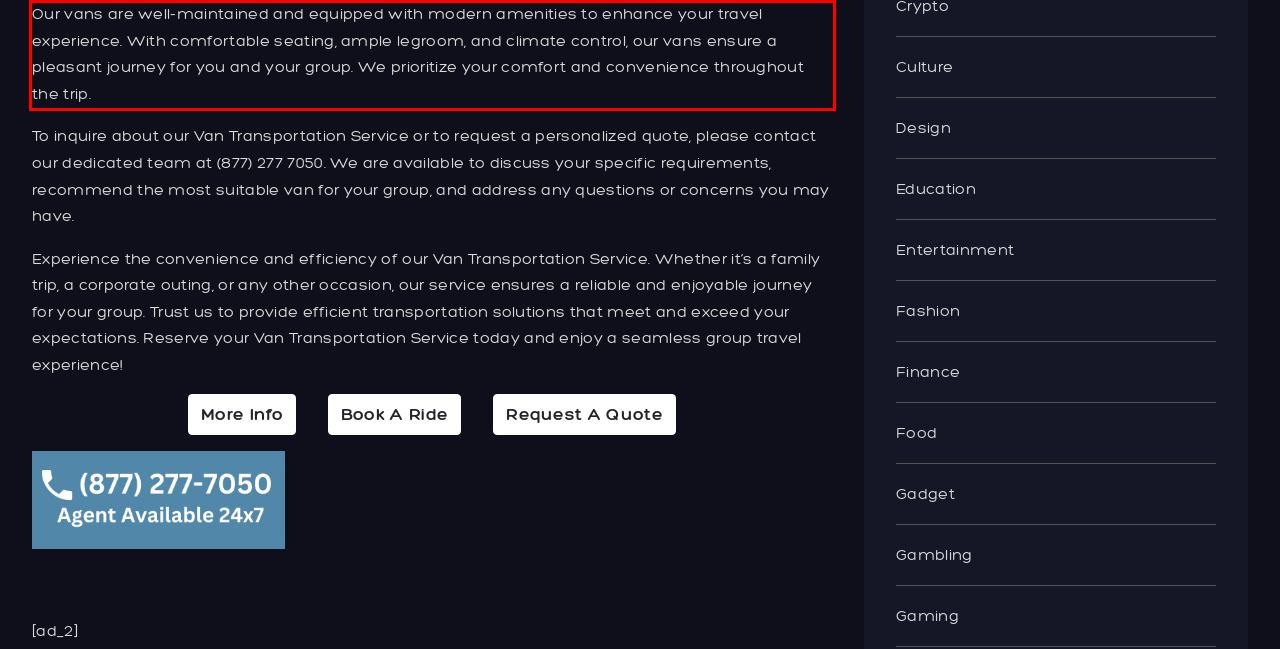Examine the screenshot of the webpage, locate the red bounding box, and generate the text contained within it.

Our vans are well-maintained and equipped with modern amenities to enhance your travel experience. With comfortable seating, ample legroom, and climate control, our vans ensure a pleasant journey for you and your group. We prioritize your comfort and convenience throughout the trip.